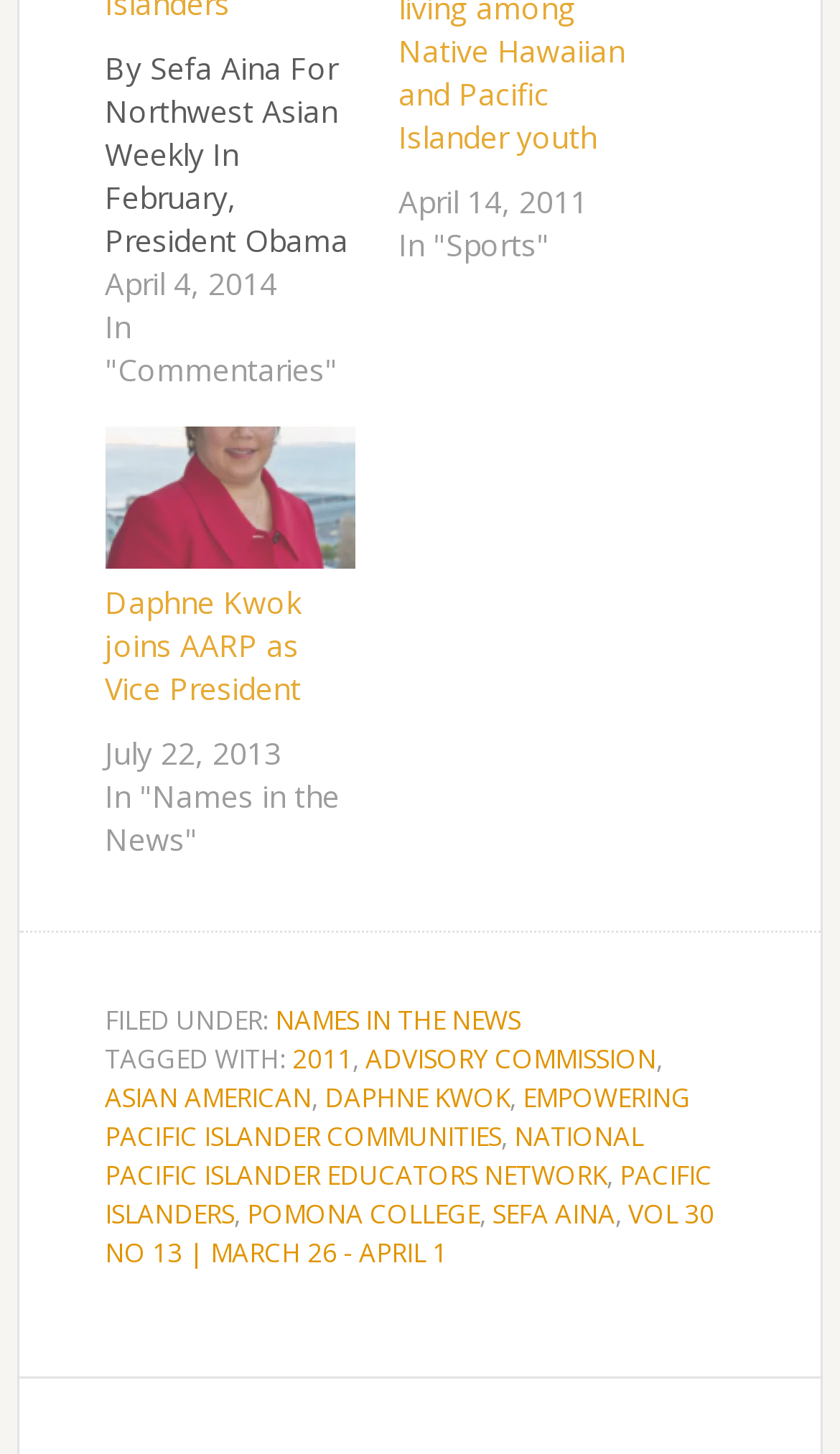Please examine the image and provide a detailed answer to the question: How many links are there in the footer section?

The number of links in the footer section can be determined by counting the link elements within the FooterAsNonLandmark element, which are 'NAMES IN THE NEWS', '2011', 'ADVISORY COMMISSION', 'ASIAN AMERICAN', 'DAPHNE KWOK', 'EMPOWERING PACIFIC ISLANDER COMMUNITIES', and 'POMONA COLLEGE'.